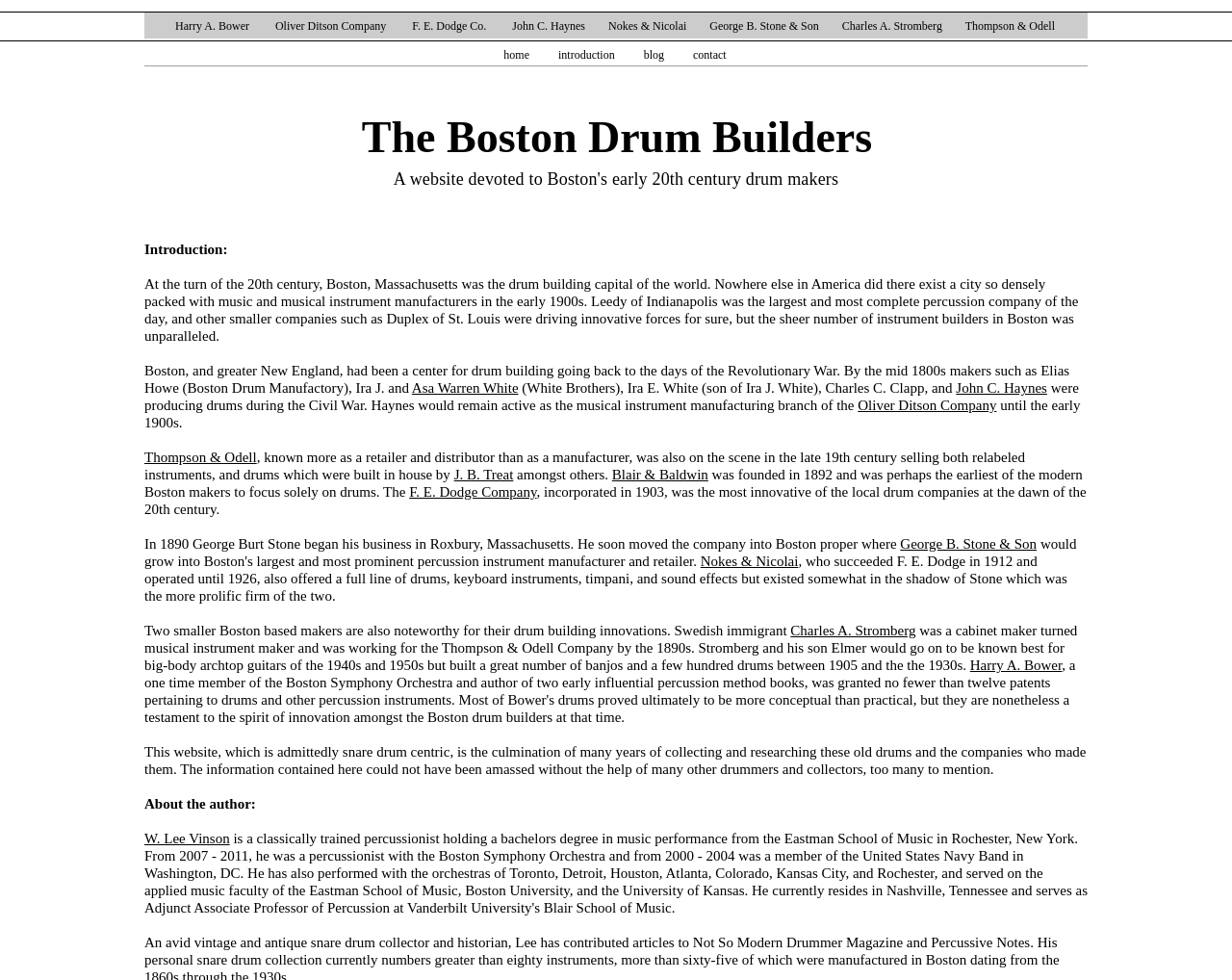Could you specify the bounding box coordinates for the clickable section to complete the following instruction: "View the shopping cart"?

None